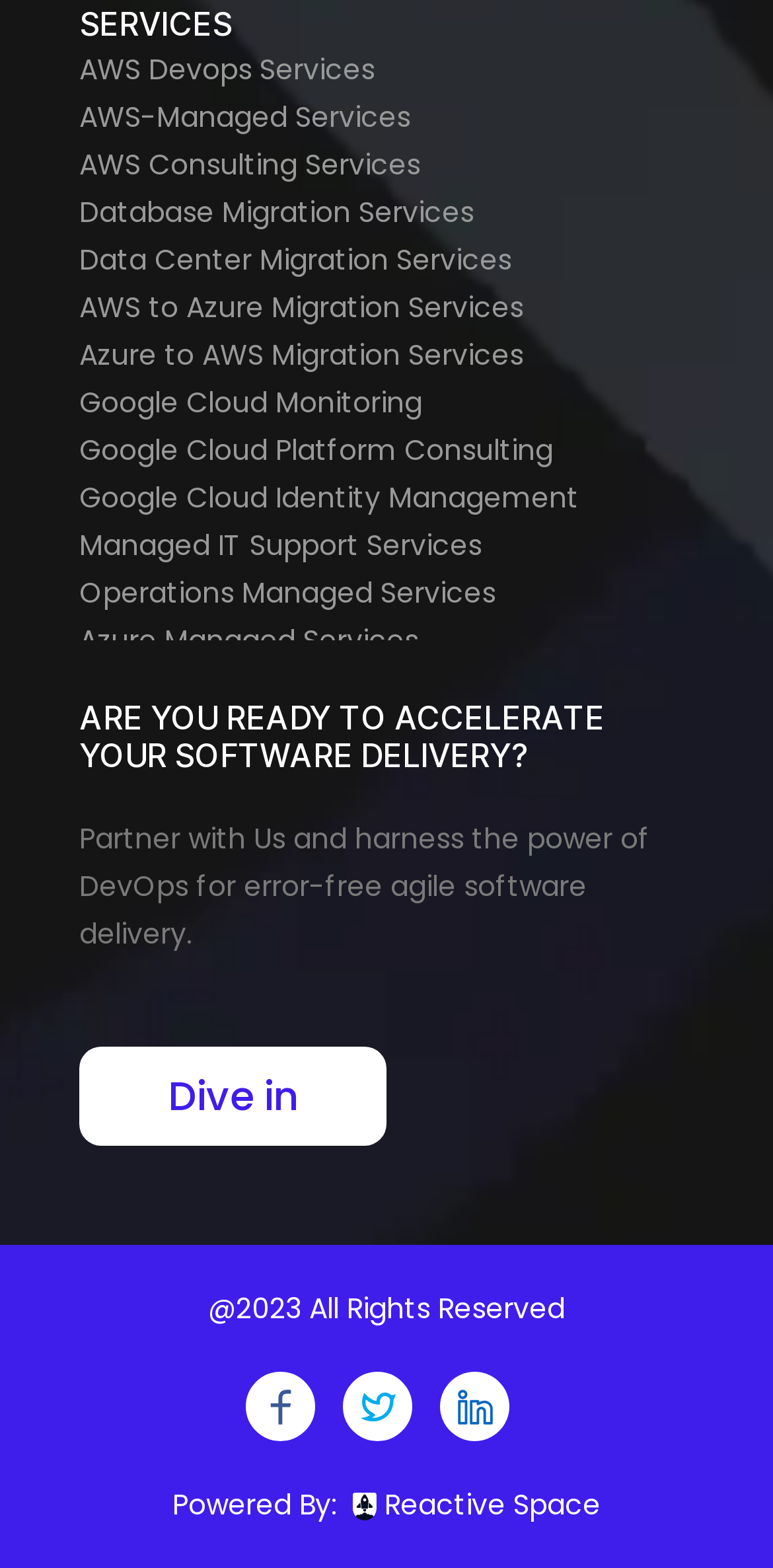What is the last service listed under 'SERVICES'? Analyze the screenshot and reply with just one word or a short phrase.

Azure Consulting Services